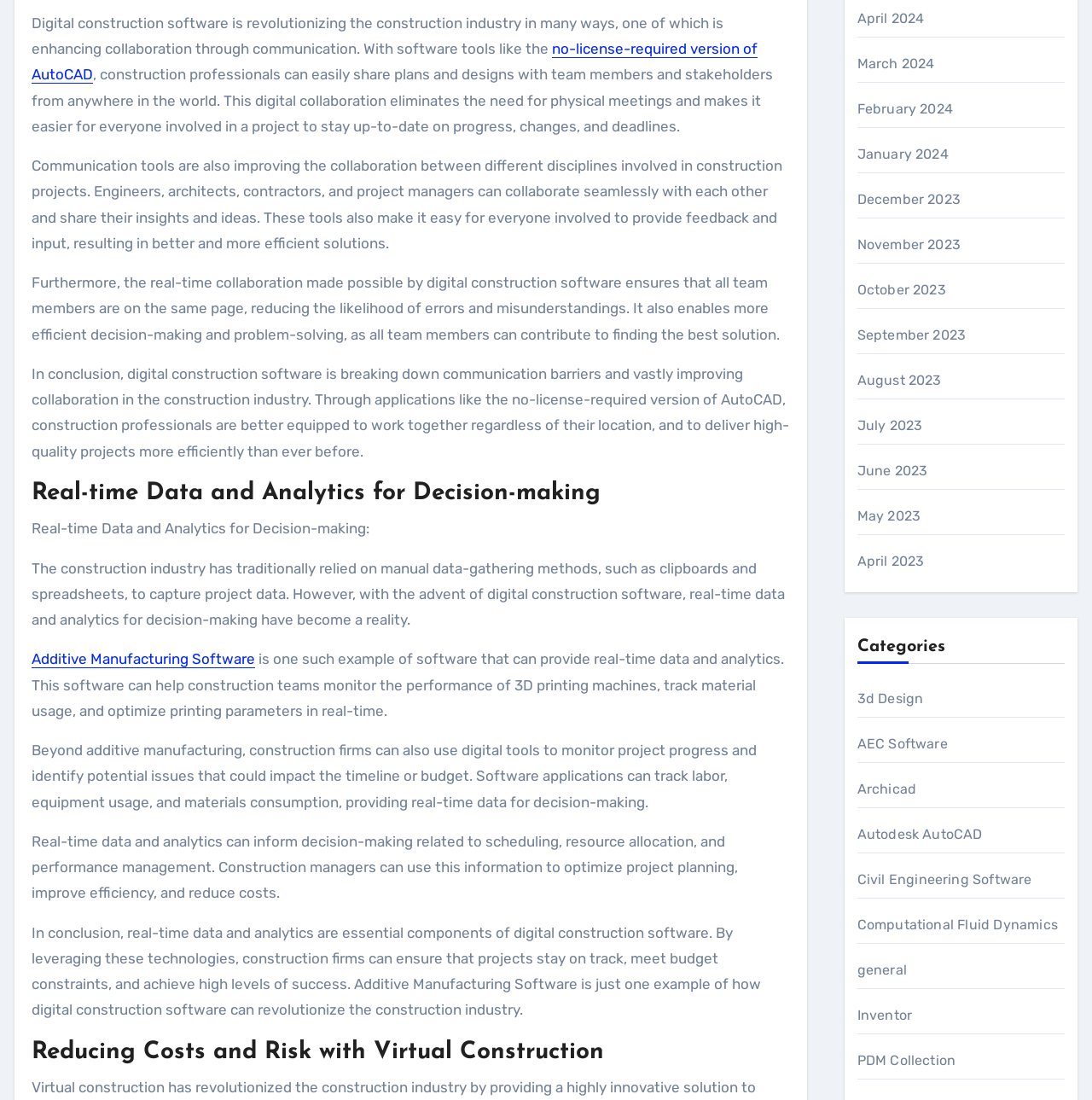Identify the bounding box coordinates of the region I need to click to complete this instruction: "View articles from April 2024".

[0.785, 0.01, 0.846, 0.024]